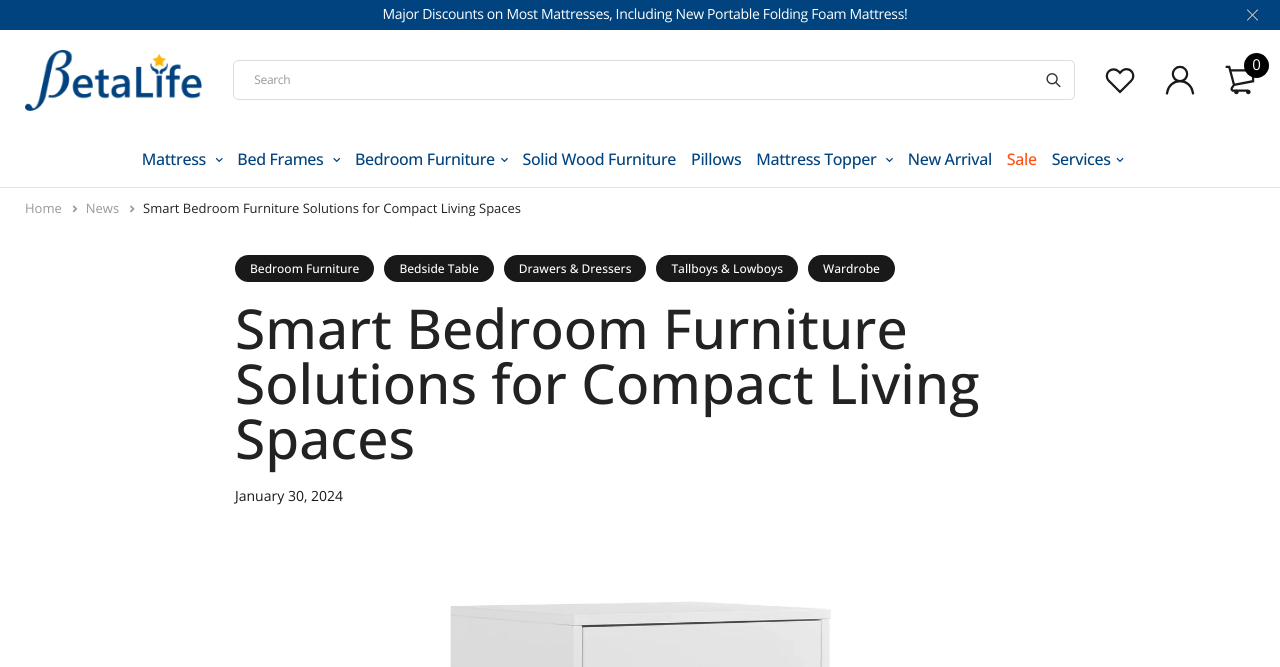How many navigation links are there?
Please answer the question with as much detail and depth as you can.

I counted the number of links in the navigation menu, which includes 'Mattress', 'Bed Frames', 'Bedroom Furniture', 'Solid Wood Furniture', 'Pillows', 'Mattress Topper', 'New Arrival', 'Sale', 'Services', 'Home', and 'News'.